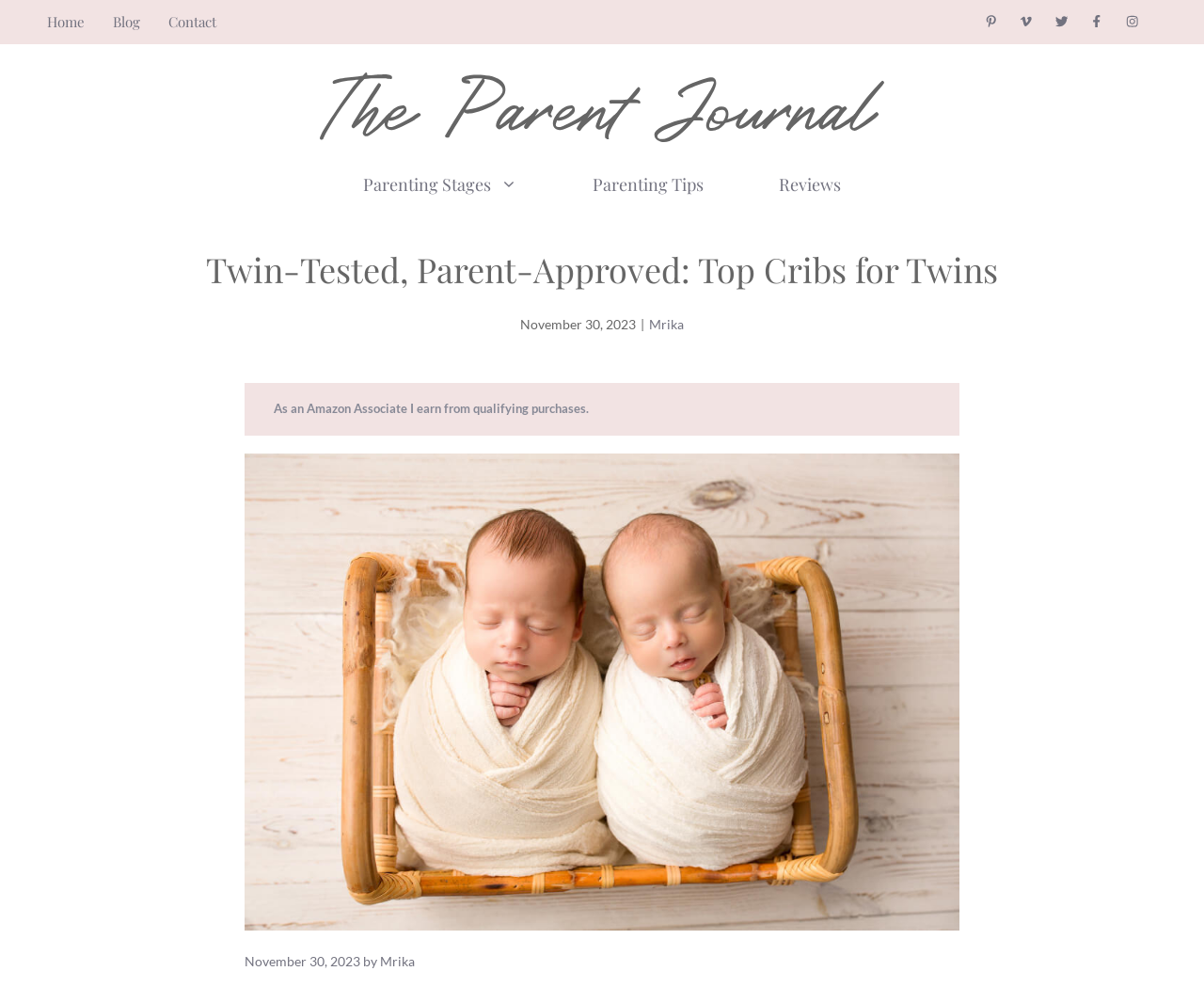Identify the bounding box for the UI element specified in this description: "alt="The Parent Journal"". The coordinates must be four float numbers between 0 and 1, formatted as [left, top, right, bottom].

[0.266, 0.096, 0.734, 0.117]